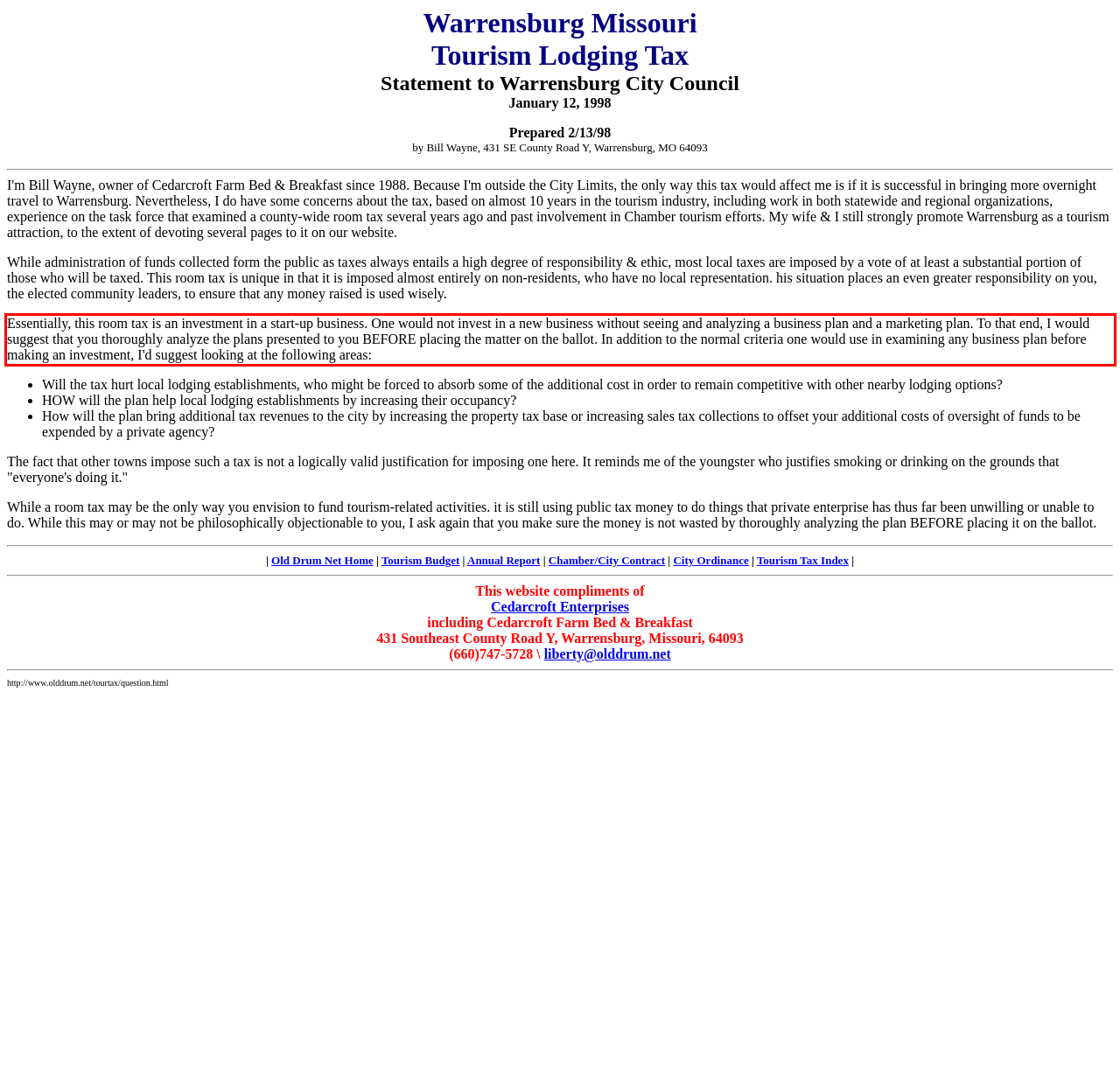Please identify and extract the text content from the UI element encased in a red bounding box on the provided webpage screenshot.

Essentially, this room tax is an investment in a start-up business. One would not invest in a new business without seeing and analyzing a business plan and a marketing plan. To that end, I would suggest that you thoroughly analyze the plans presented to you BEFORE placing the matter on the ballot. In addition to the normal criteria one would use in examining any business plan before making an investment, I'd suggest looking at the following areas: